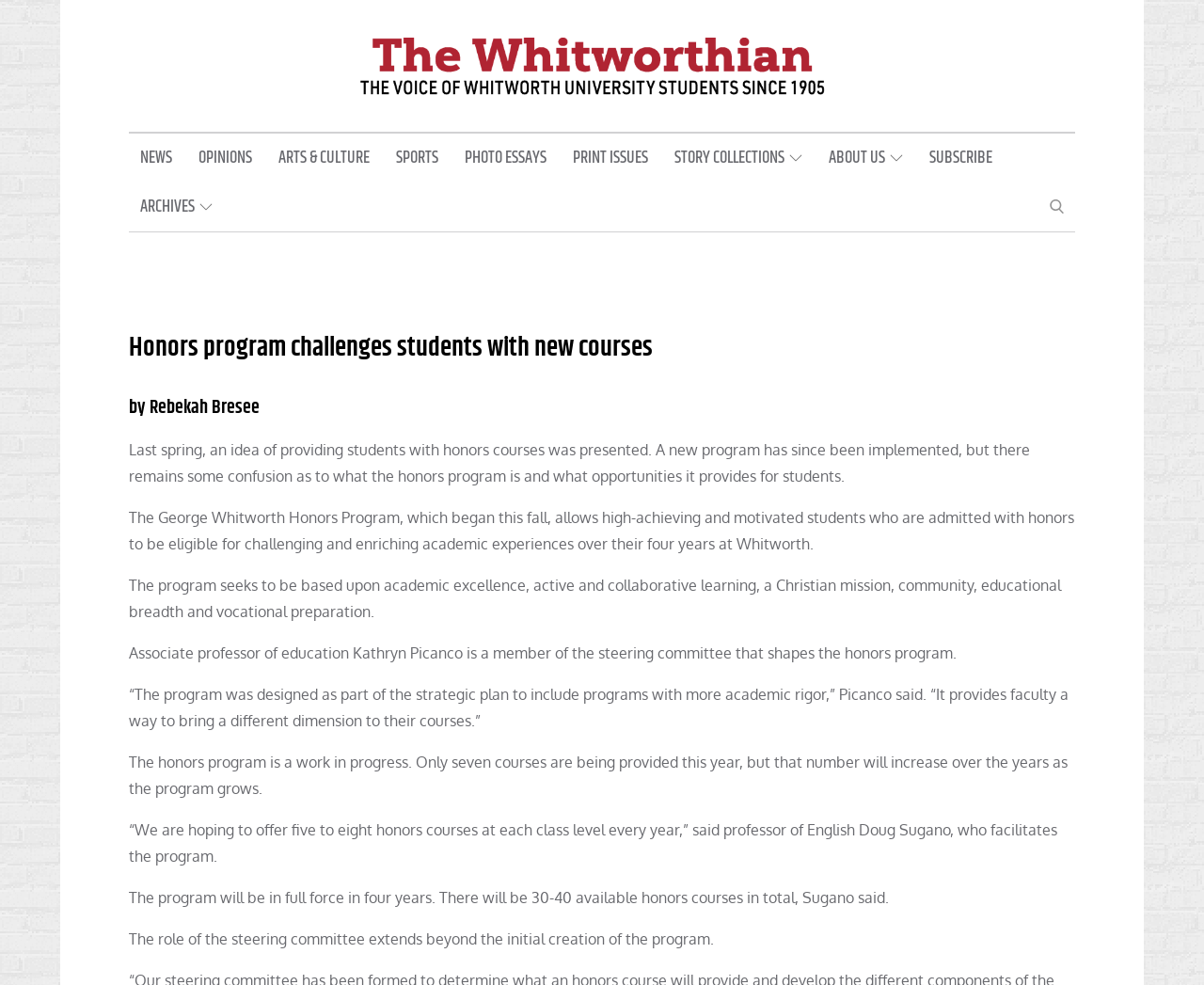Create an elaborate caption that covers all aspects of the webpage.

The webpage is an article from The Whitworthian, a news publication. At the top, there is a logo of The Whitworthian, accompanied by a link to the publication's homepage. Below the logo, there is a navigation menu with links to various sections, including NEWS, OPINIONS, ARTS & CULTURE, SPORTS, PHOTO ESSAYS, PRINT ISSUES, STORY COLLECTIONS, ABOUT US, SUBSCRIBE, and ARCHIVES.

The main content of the article is divided into several sections. The title of the article, "Honors program challenges students with new courses," is displayed prominently at the top, followed by the author's name, Rebekah Bresee. The article discusses the new honors program at Whitworth University, which provides high-achieving students with challenging and enriching academic experiences. The program is based on academic excellence, active and collaborative learning, Christian mission, community, educational breadth, and vocational preparation.

The article features several paragraphs of text, which provide more information about the program, including its goals, the number of courses available, and the role of the steering committee. There are quotes from Associate Professor of Education Kathryn Picanco and Professor of English Doug Sugano, who facilitate the program. The article concludes by mentioning that the program will be in full force in four years, with 30-40 available honors courses in total.